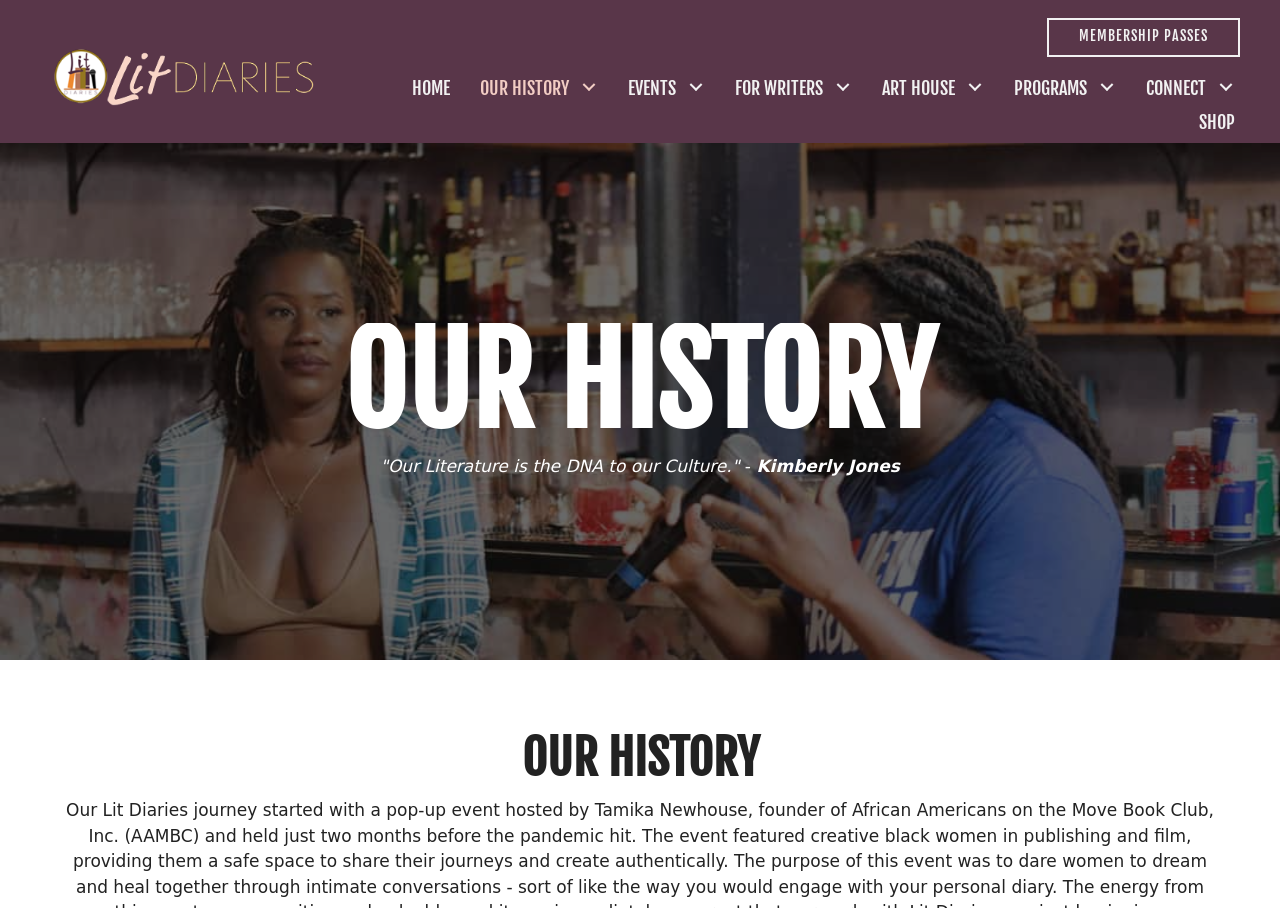Find and specify the bounding box coordinates that correspond to the clickable region for the instruction: "Click the Membership Passes button".

[0.818, 0.02, 0.969, 0.063]